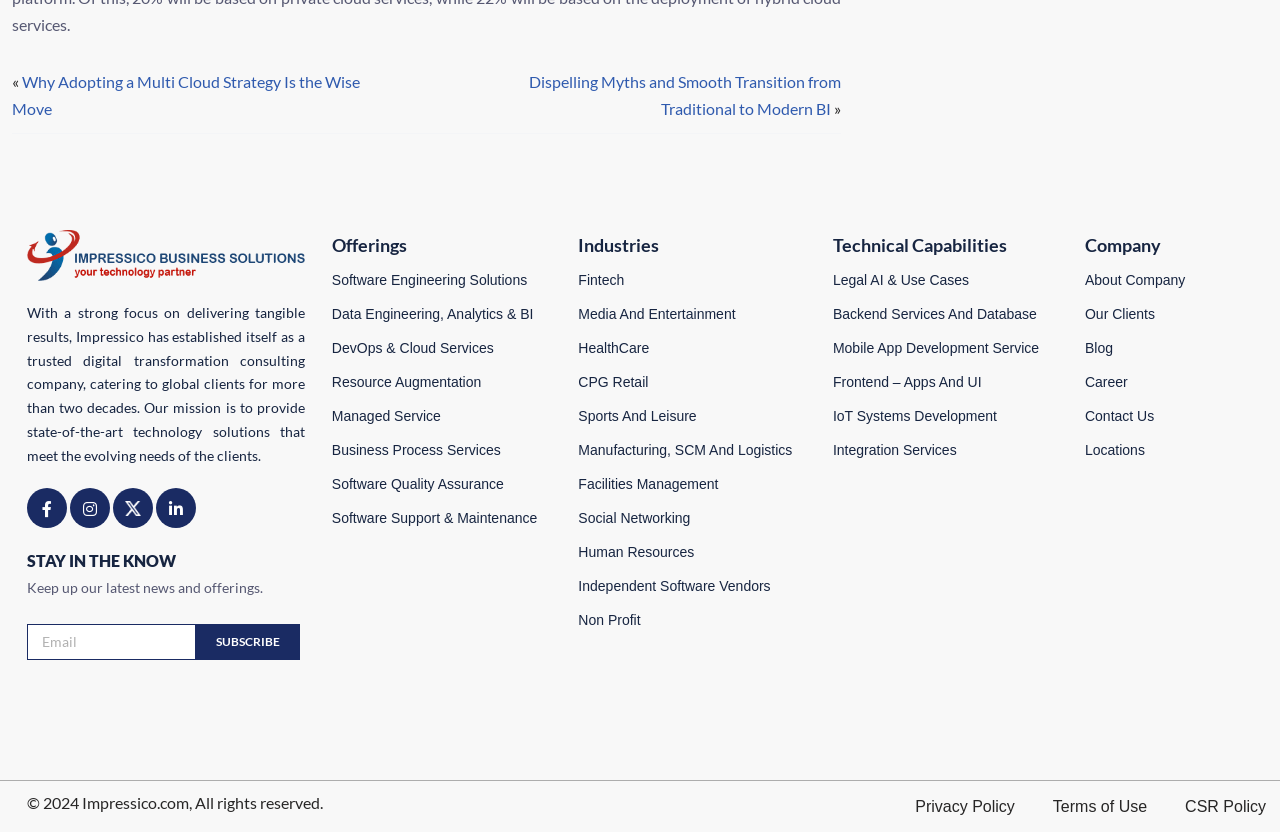Please determine the bounding box coordinates of the element's region to click in order to carry out the following instruction: "Learn more about Software Engineering Solutions". The coordinates should be four float numbers between 0 and 1, i.e., [left, top, right, bottom].

[0.259, 0.327, 0.412, 0.346]